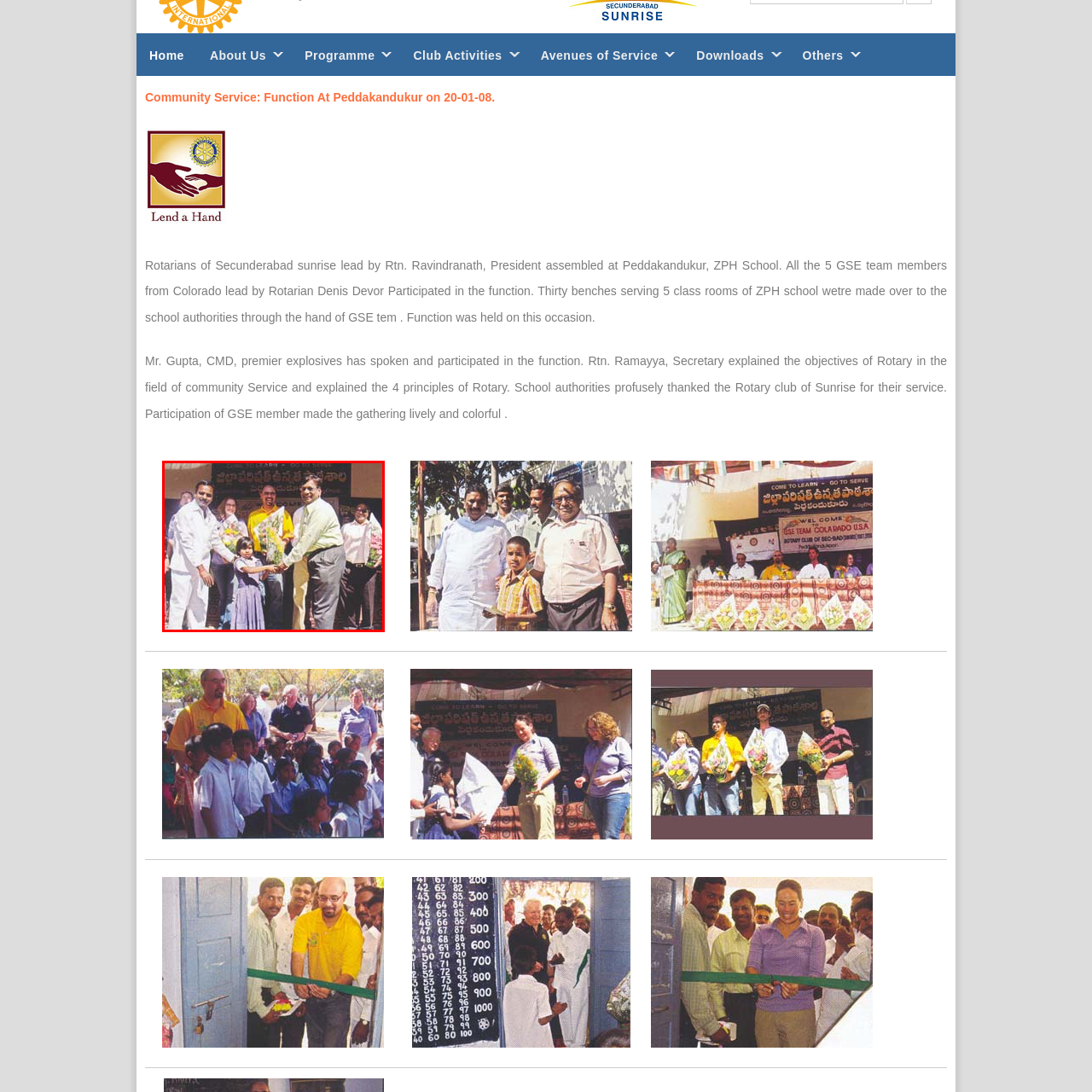Examine the contents within the red bounding box and respond with a single word or phrase: What is the purpose of the banner in the backdrop?

promoting service and community engagement